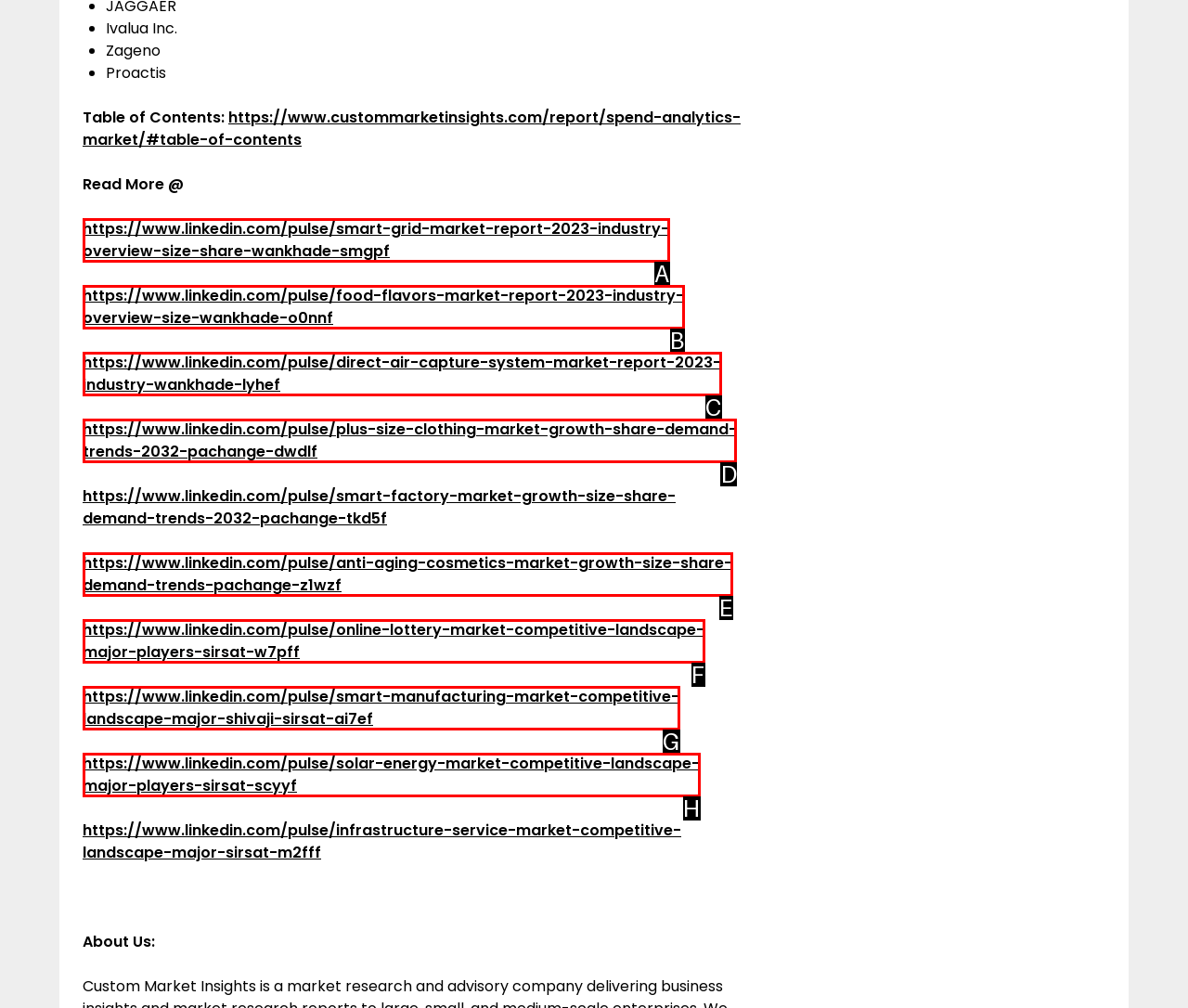Determine the HTML element to click for the instruction: Click on the link to know more about the plus-size clothing market growth.
Answer with the letter corresponding to the correct choice from the provided options.

D